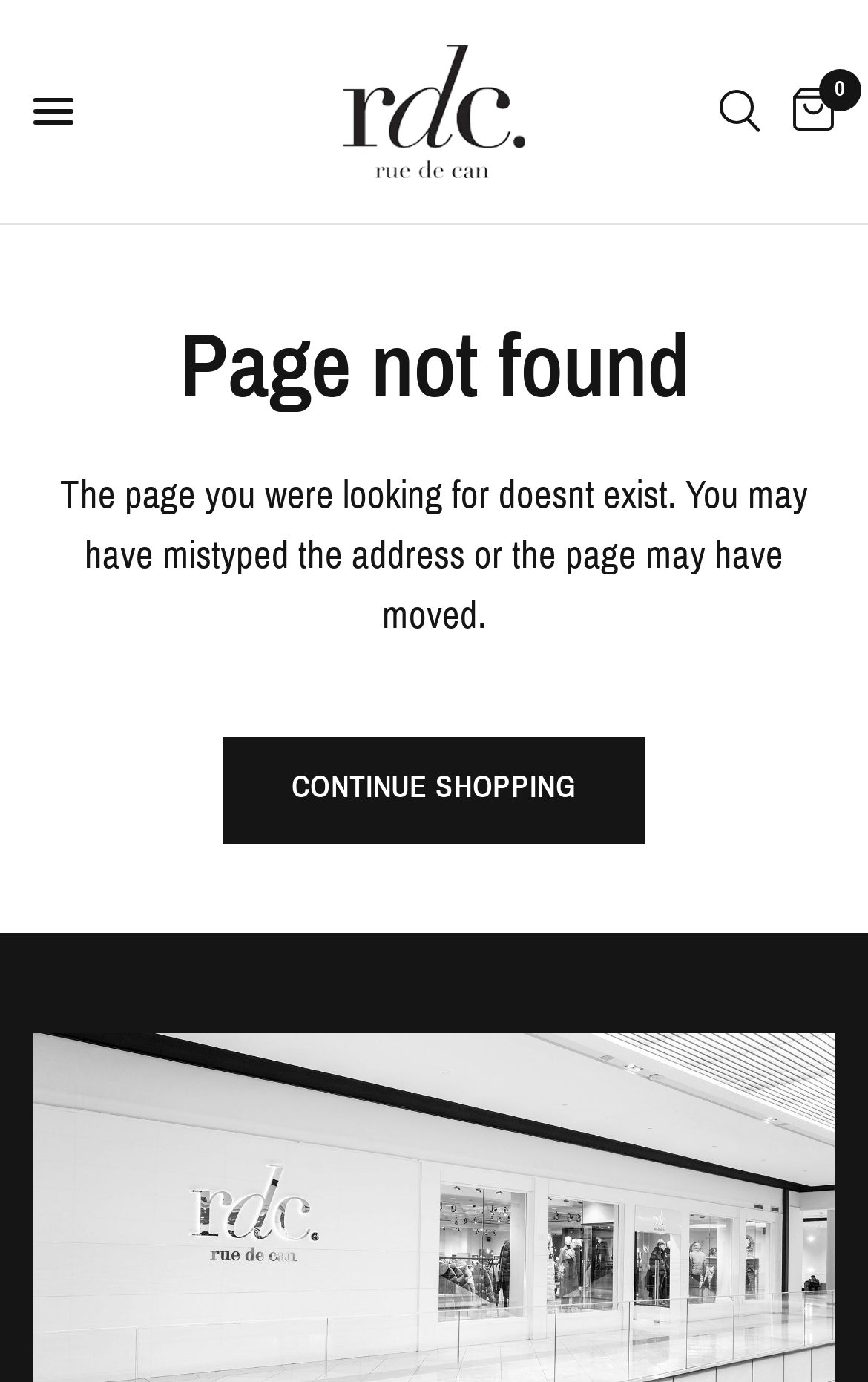Based on the image, give a detailed response to the question: What is the purpose of the 'CONTINUE SHOPPING' button?

The purpose of the 'CONTINUE SHOPPING' button is to allow the user to continue shopping on the website despite the current page not being found. This button provides a way for the user to navigate back to the main shopping area of the website.